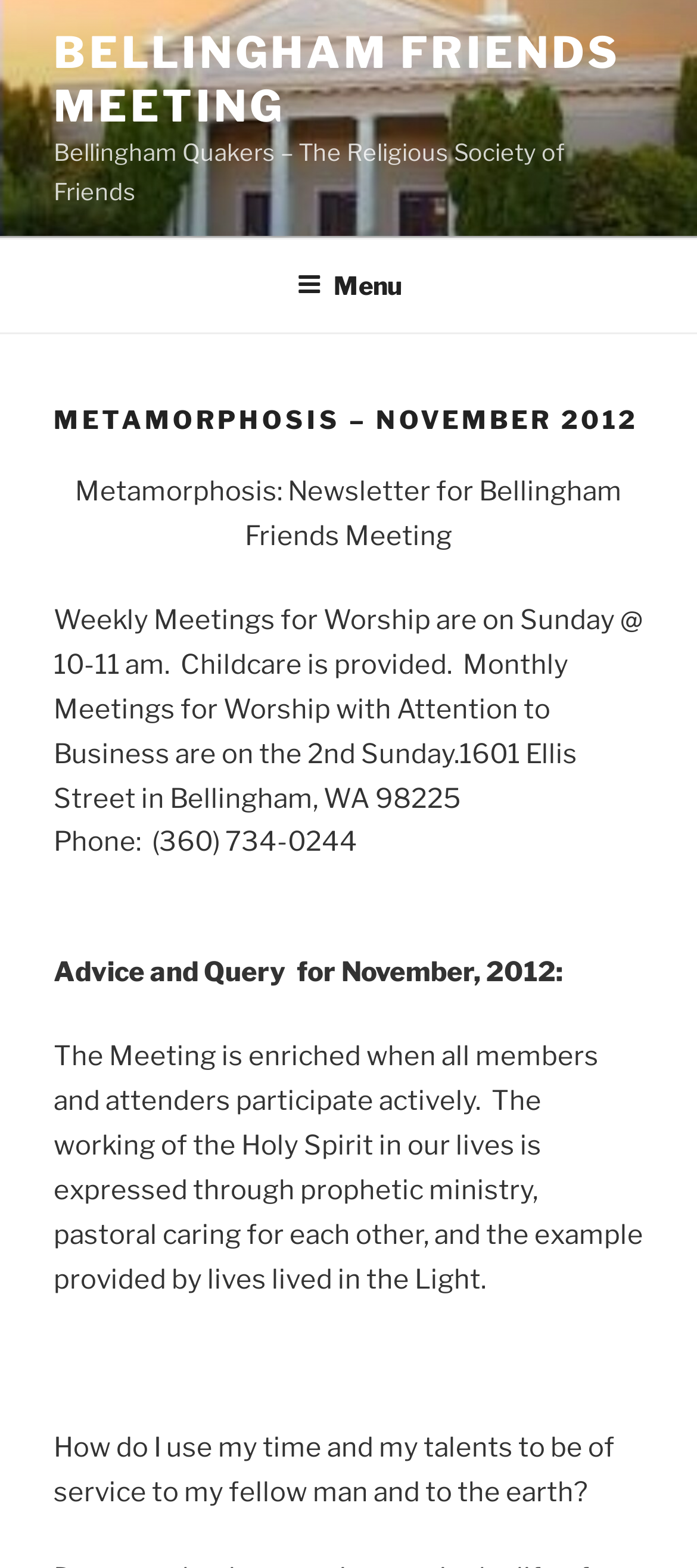What is the theme of the advice and query for November 2012?
Examine the image and provide an in-depth answer to the question.

The theme of the advice and query for November 2012 can be inferred from the text 'The Meeting is enriched when all members and attenders participate actively... How do I use my time and my talents to be of service to my fellow man and to the earth?' which suggests that the theme is about participation and service.